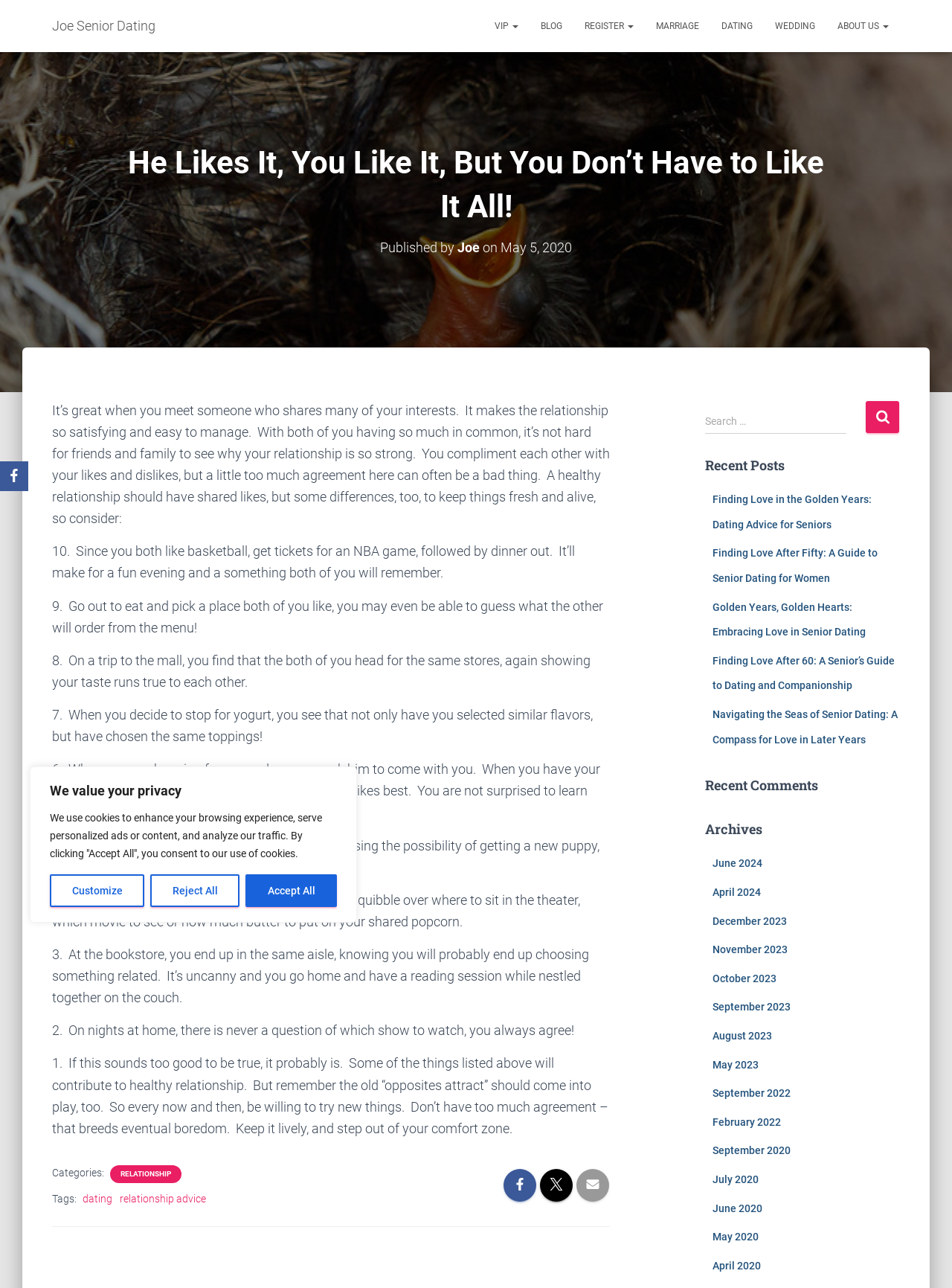Identify the bounding box coordinates of the section to be clicked to complete the task described by the following instruction: "View the 'Recent Posts'". The coordinates should be four float numbers between 0 and 1, formatted as [left, top, right, bottom].

[0.74, 0.353, 0.945, 0.37]